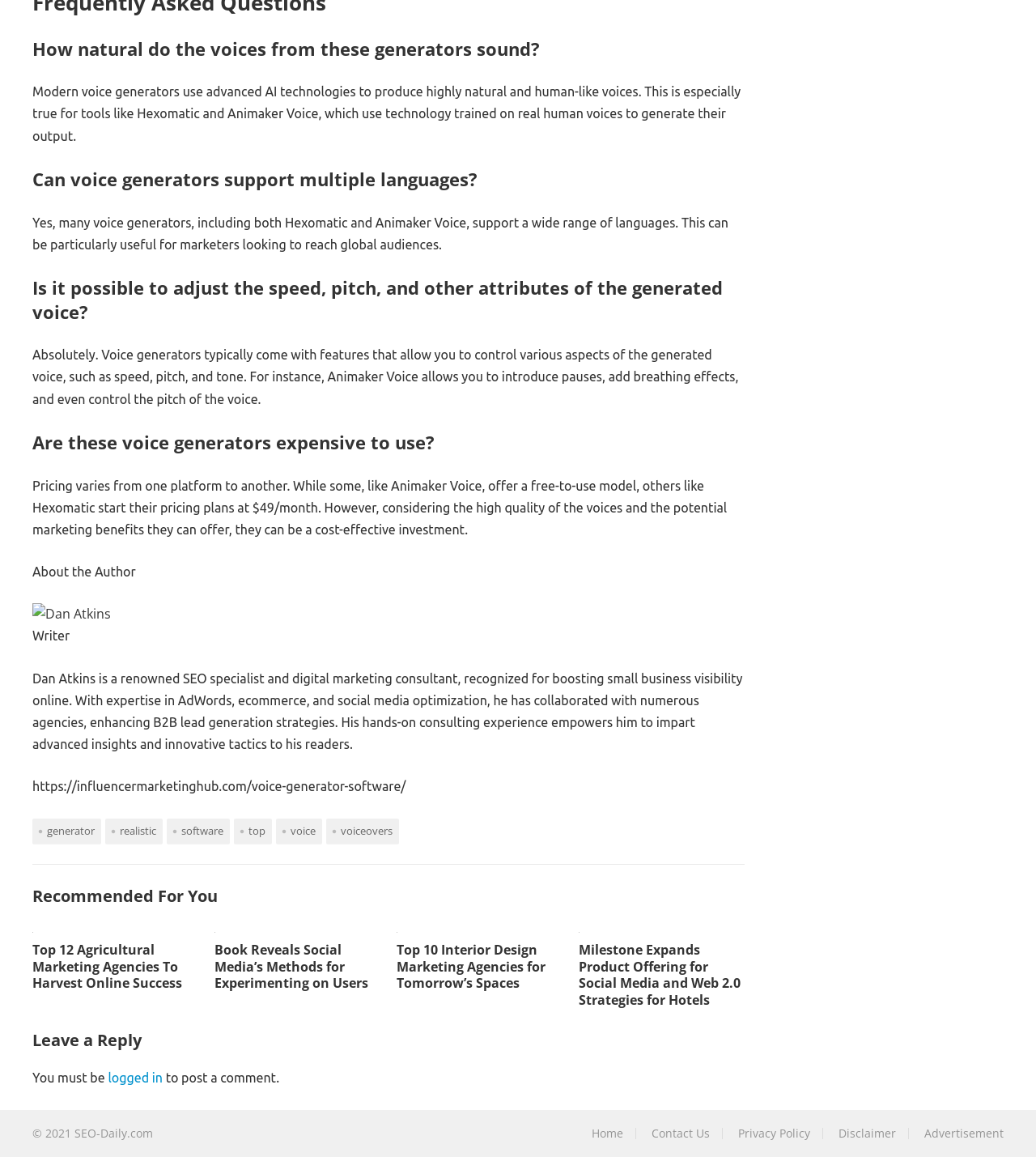What is the name of the SEO specialist mentioned in the article?
Analyze the image and deliver a detailed answer to the question.

The article mentions that Dan Atkins is a renowned SEO specialist and digital marketing consultant. This indicates that Dan Atkins is the SEO specialist mentioned in the article.